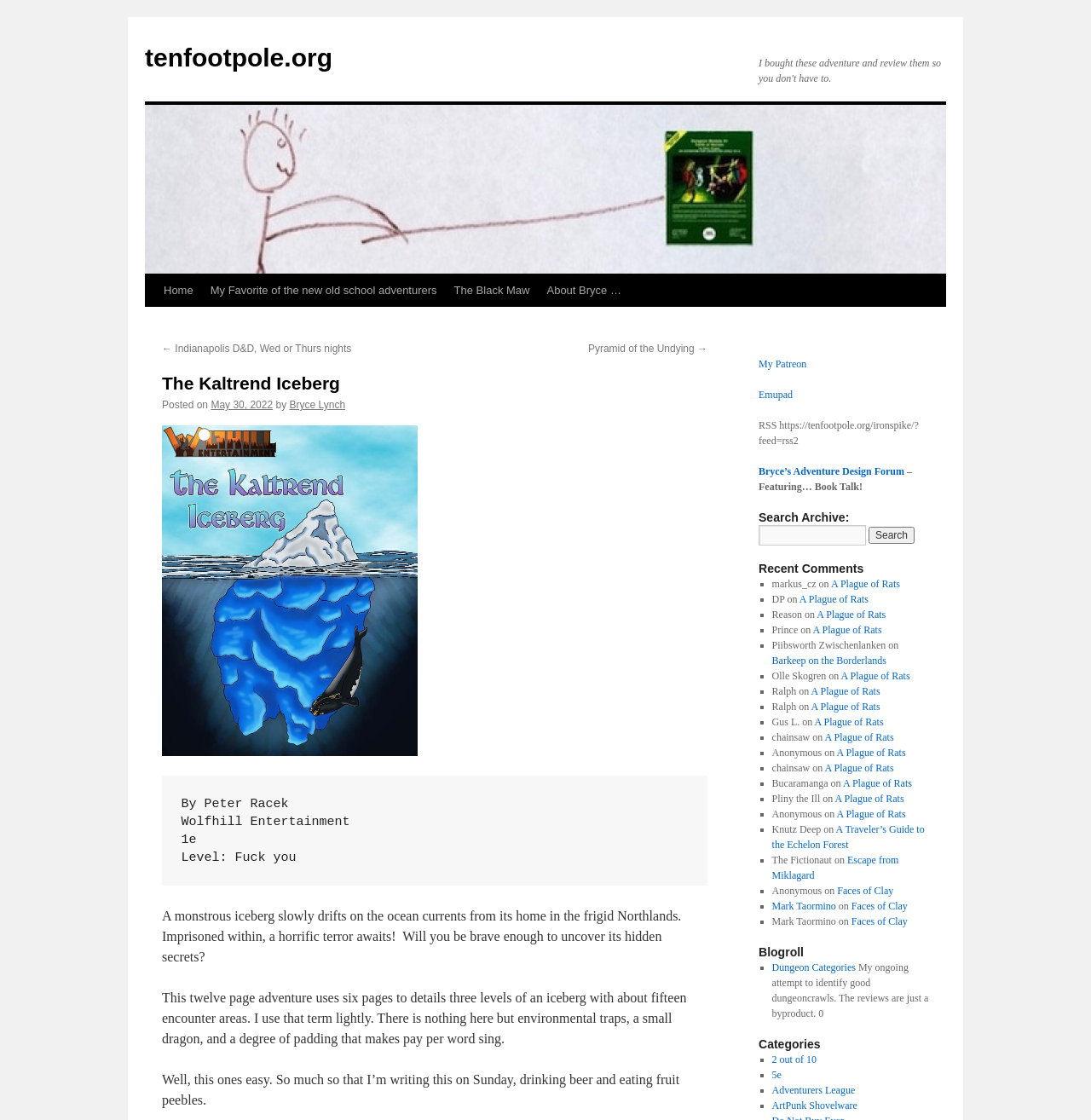Provide the bounding box coordinates, formatted as (top-left x, top-left y, bottom-right x, bottom-right y), with all values being floating point numbers between 0 and 1. Identify the bounding box of the UI element that matches the description: Bryce Lynch

[0.265, 0.356, 0.316, 0.367]